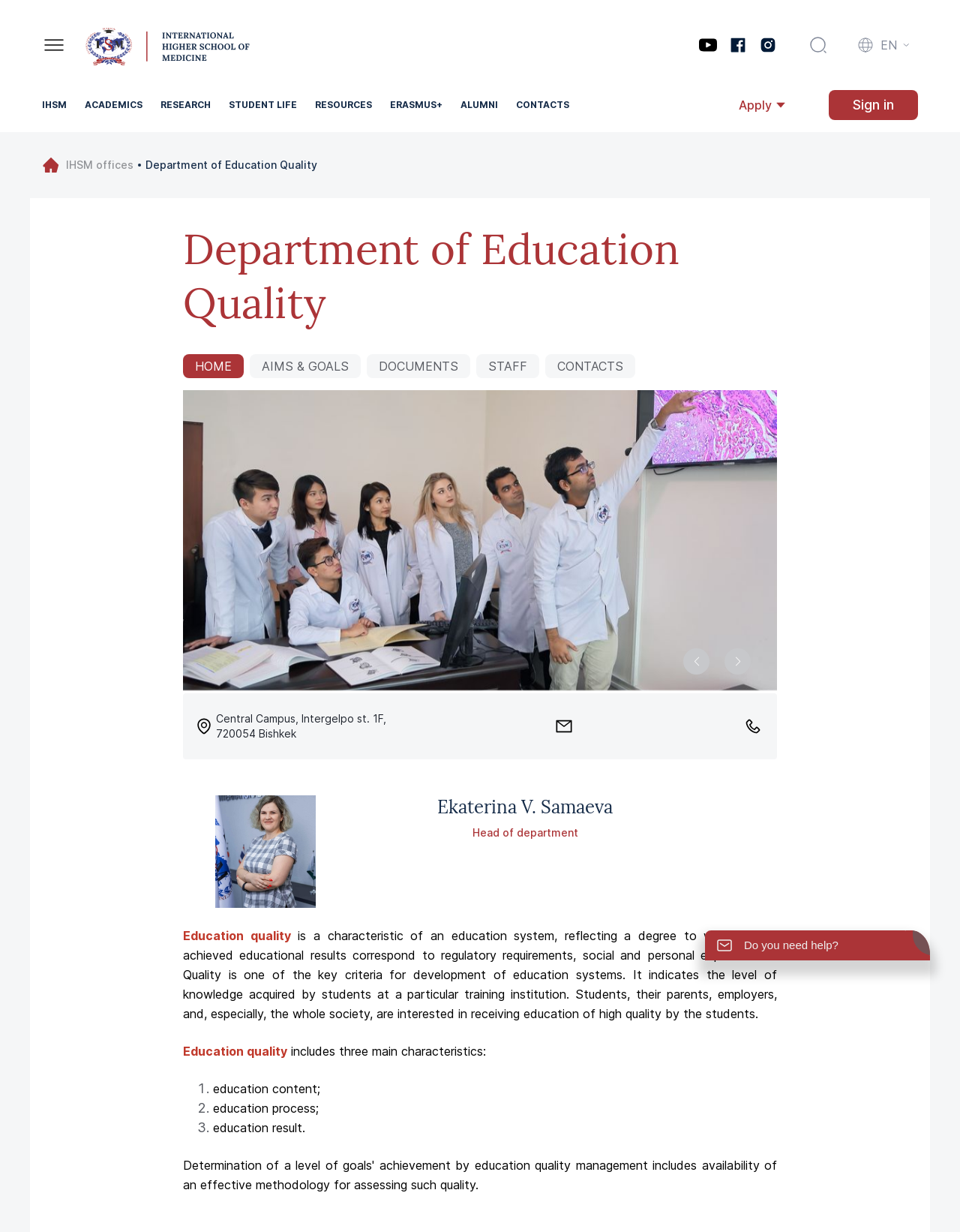Specify the bounding box coordinates of the area that needs to be clicked to achieve the following instruction: "Click the YouTube link".

[0.722, 0.024, 0.753, 0.049]